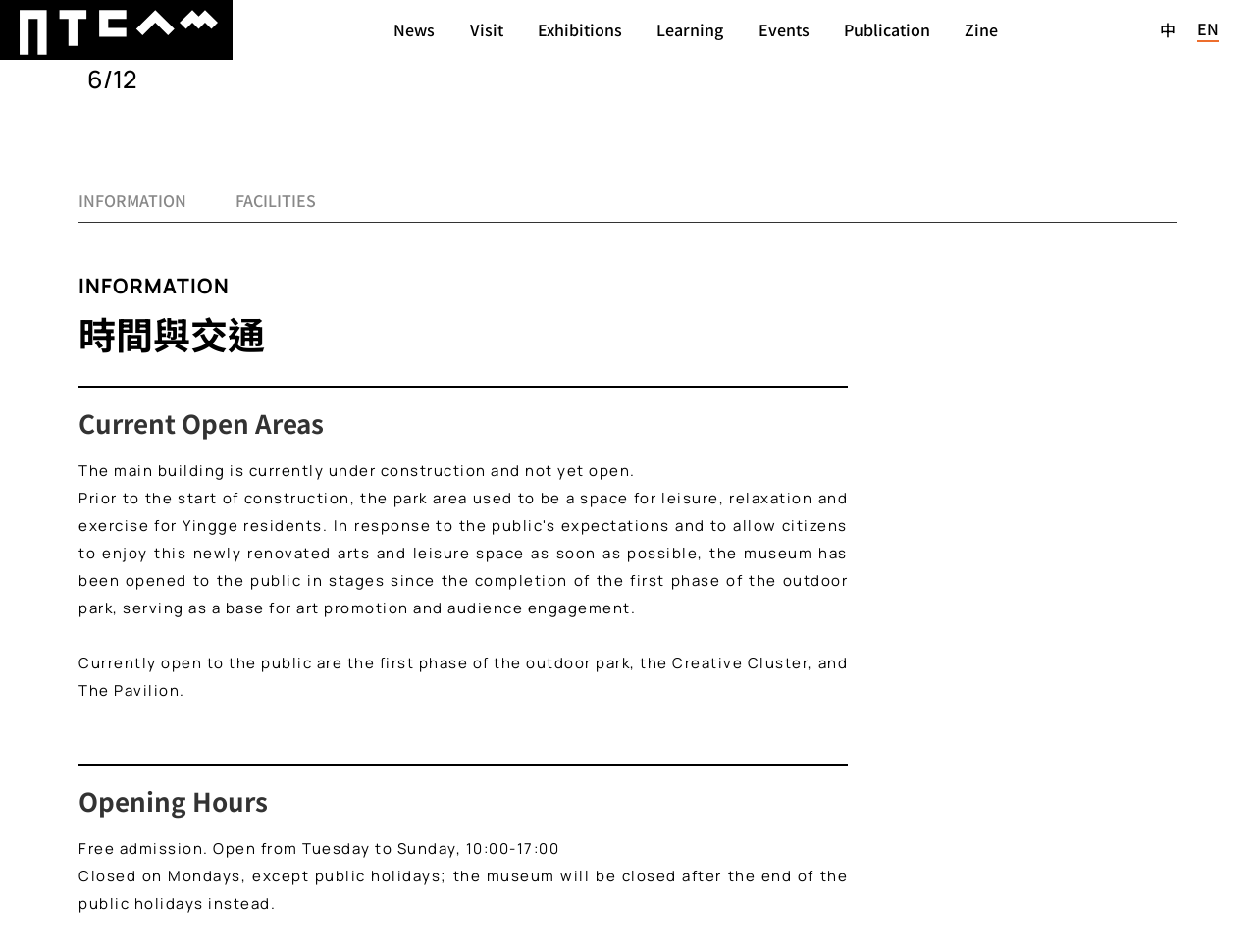Locate the bounding box coordinates of the element that needs to be clicked to carry out the instruction: "Read INFORMATION". The coordinates should be given as four float numbers ranging from 0 to 1, i.e., [left, top, right, bottom].

[0.062, 0.198, 0.148, 0.233]